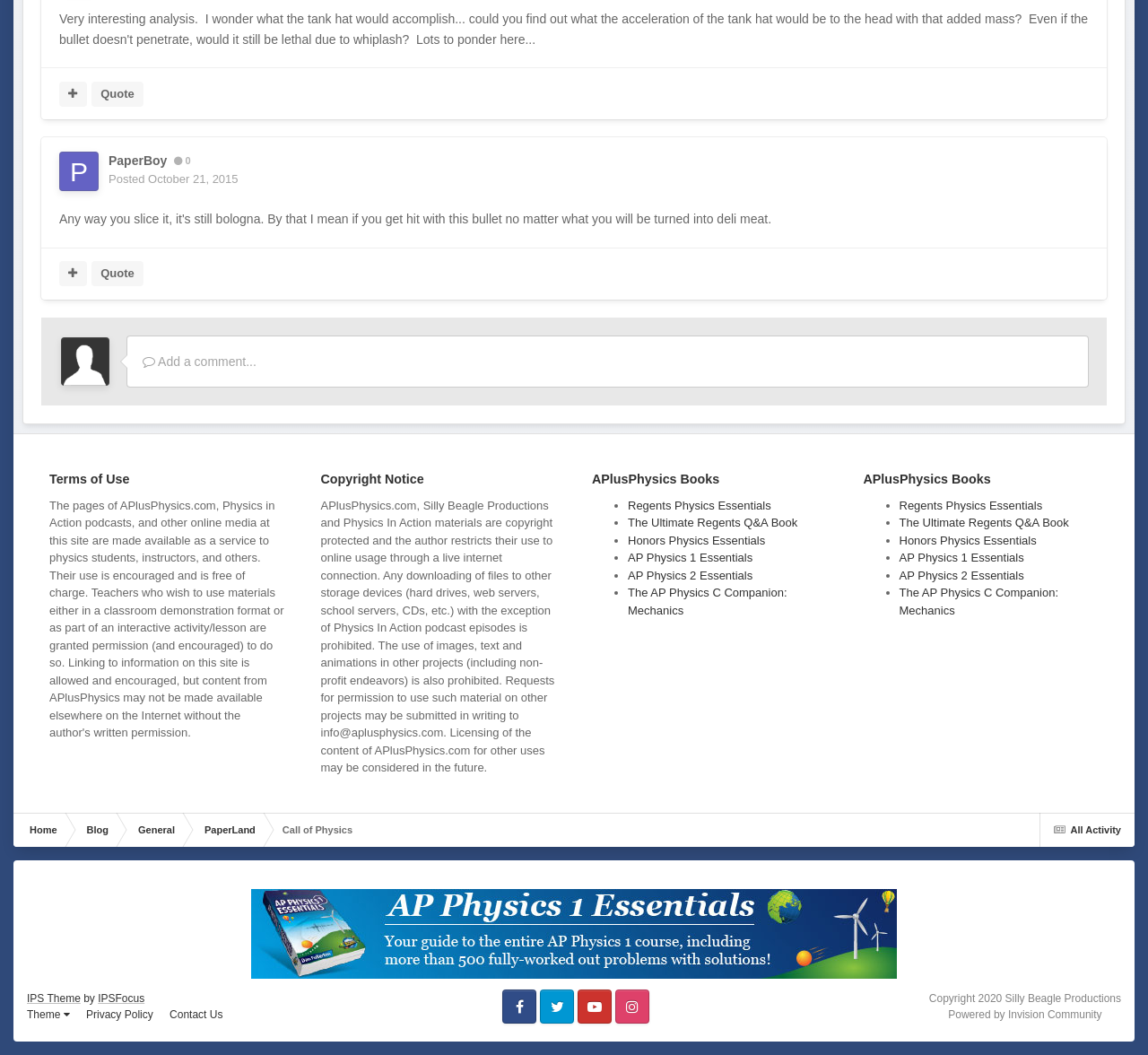Locate the bounding box coordinates of the area where you should click to accomplish the instruction: "Click the Quote button".

[0.08, 0.077, 0.125, 0.101]